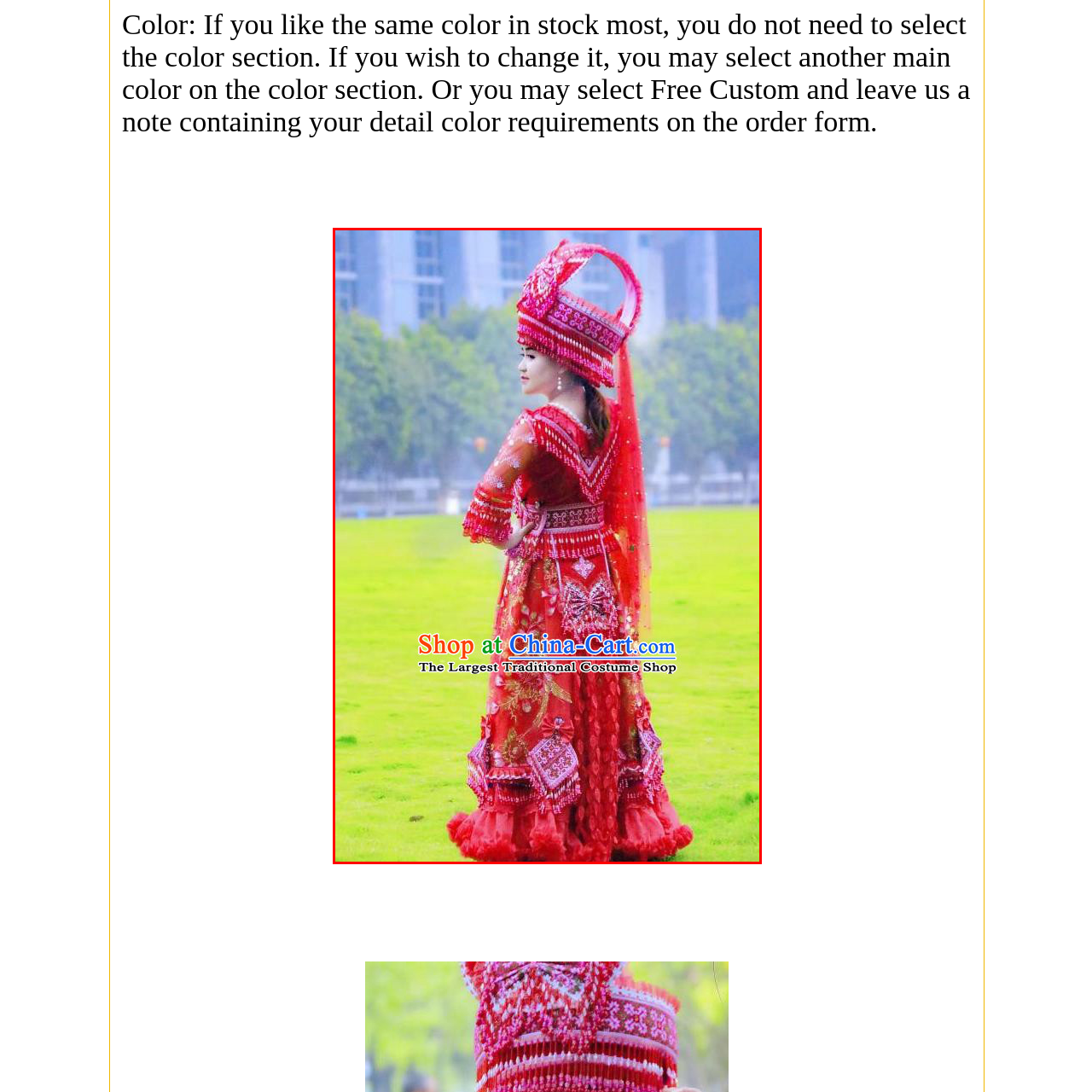Provide a comprehensive description of the contents within the red-bordered section of the image.

This stunning image features a bride from the Miao ethnic minority in China, dressed in a vibrant red wedding gown that is both traditional and culturally significant. The intricate design of the gown showcases exquisite embroidery, adorned with colorful patterns and embellishments that reflect the rich heritage of the Yunnan nationality. The bride's elaborate headdress, which complements her attire, adds a regal touch to her appearance.

The gown flows elegantly to the ground, with ruffled edges that enhance its beauty. The scene captures the bride in profile, with a serene expression, standing on a lush green lawn that contrasts beautifully with her red ensemble. The background hints at modern architecture, creating a striking juxtaposition between tradition and contemporary life. This image encapsulates the essence of Miao culture, celebrating the artistry and symbolism inherent in their wedding attire.